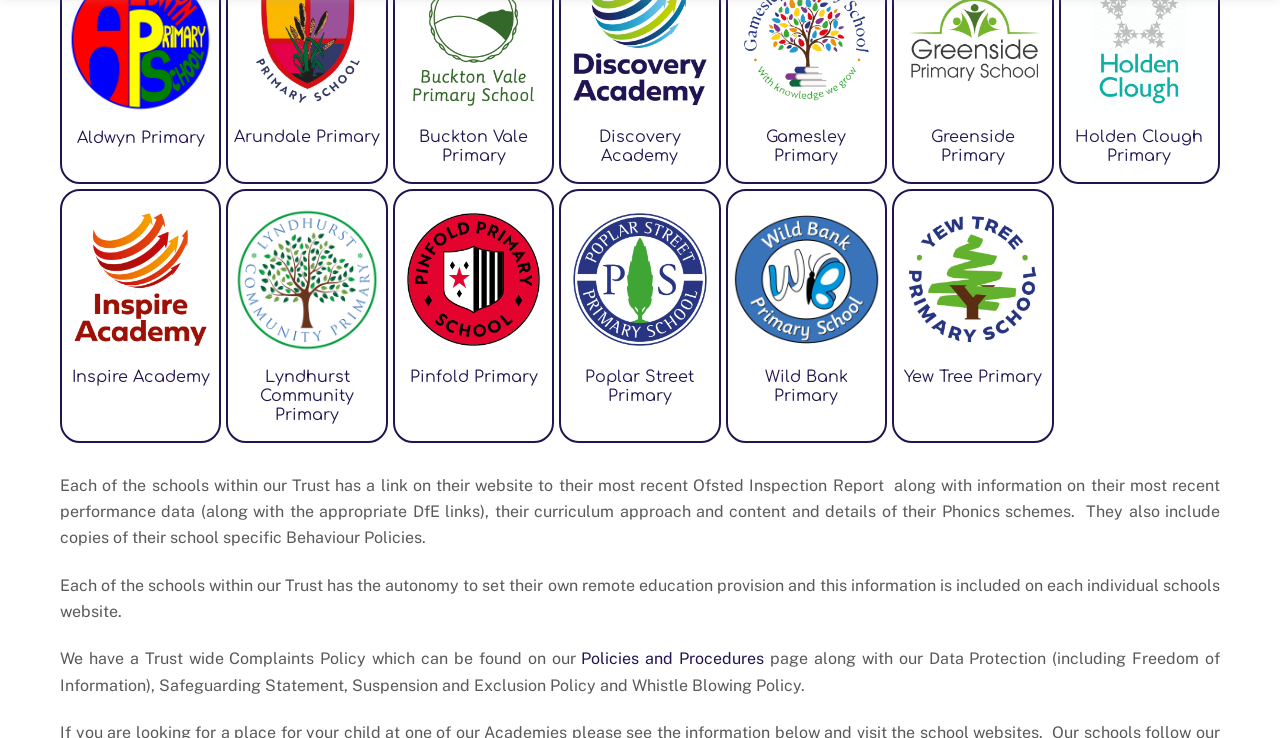Please provide the bounding box coordinates for the element that needs to be clicked to perform the instruction: "visit Aldwyn Primary". The coordinates must consist of four float numbers between 0 and 1, formatted as [left, top, right, bottom].

[0.06, 0.174, 0.16, 0.199]